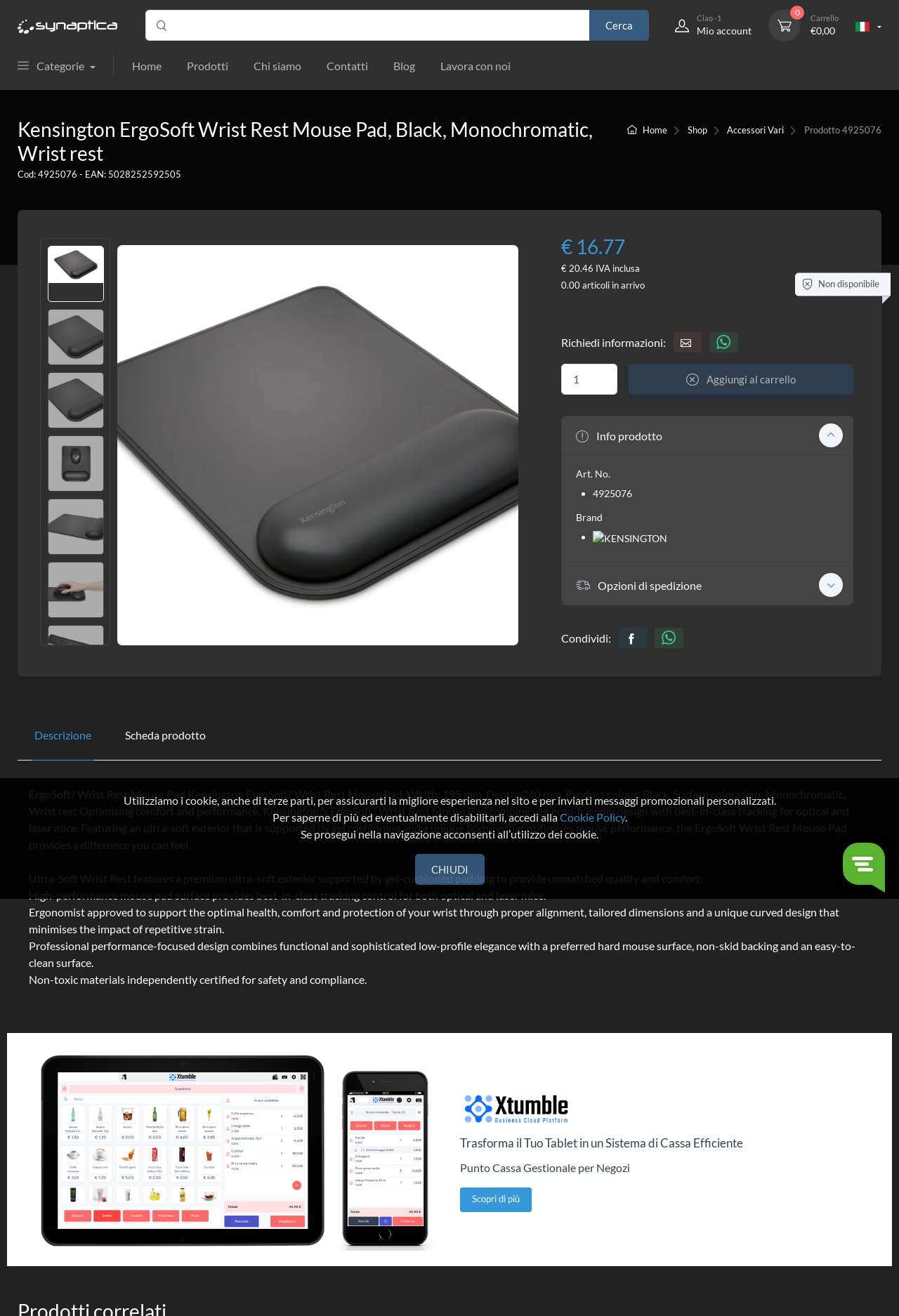Find the bounding box coordinates of the area to click in order to follow the instruction: "Rate this FAQ".

None